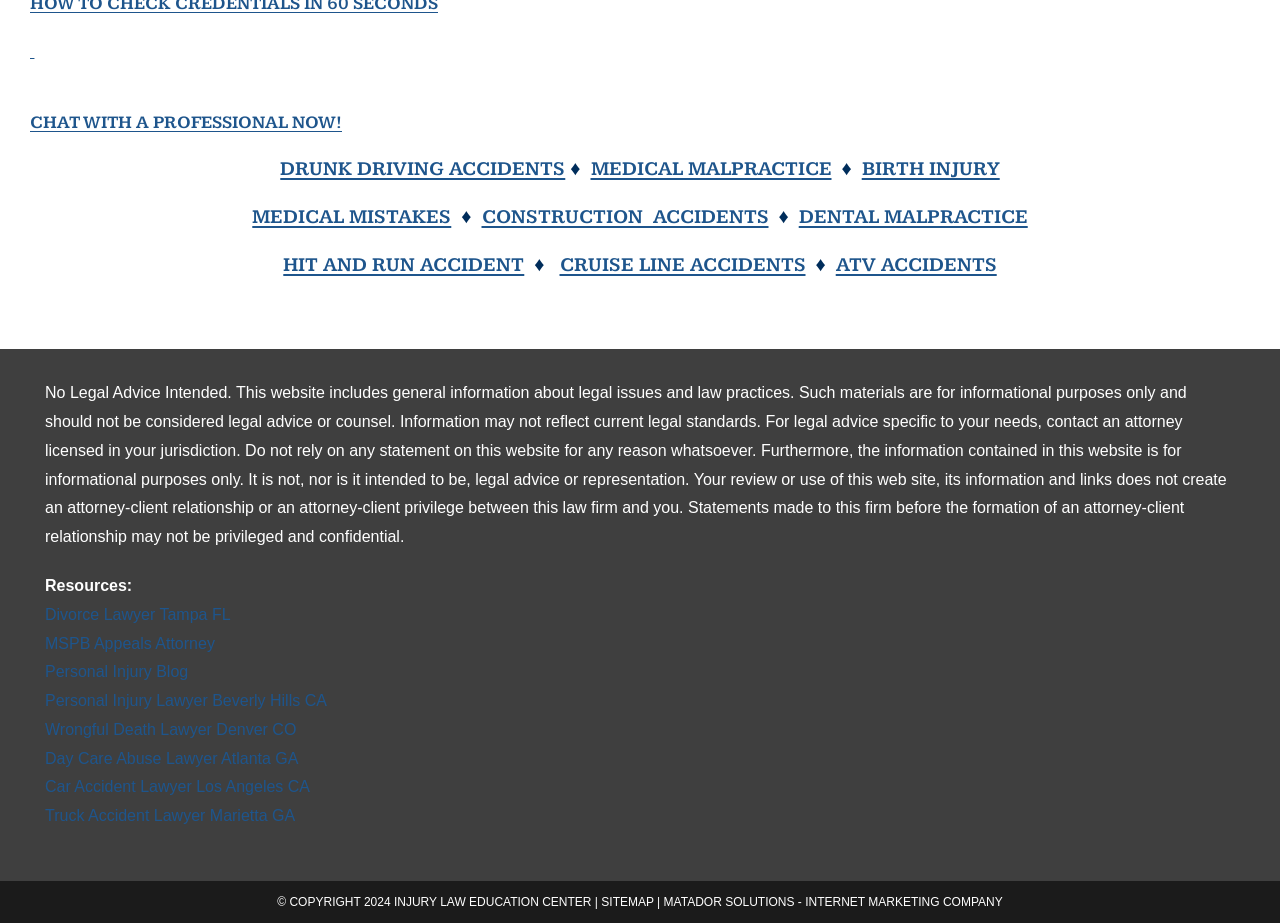Provide the bounding box coordinates of the HTML element described by the text: "SITEMAP". The coordinates should be in the format [left, top, right, bottom] with values between 0 and 1.

[0.47, 0.97, 0.511, 0.985]